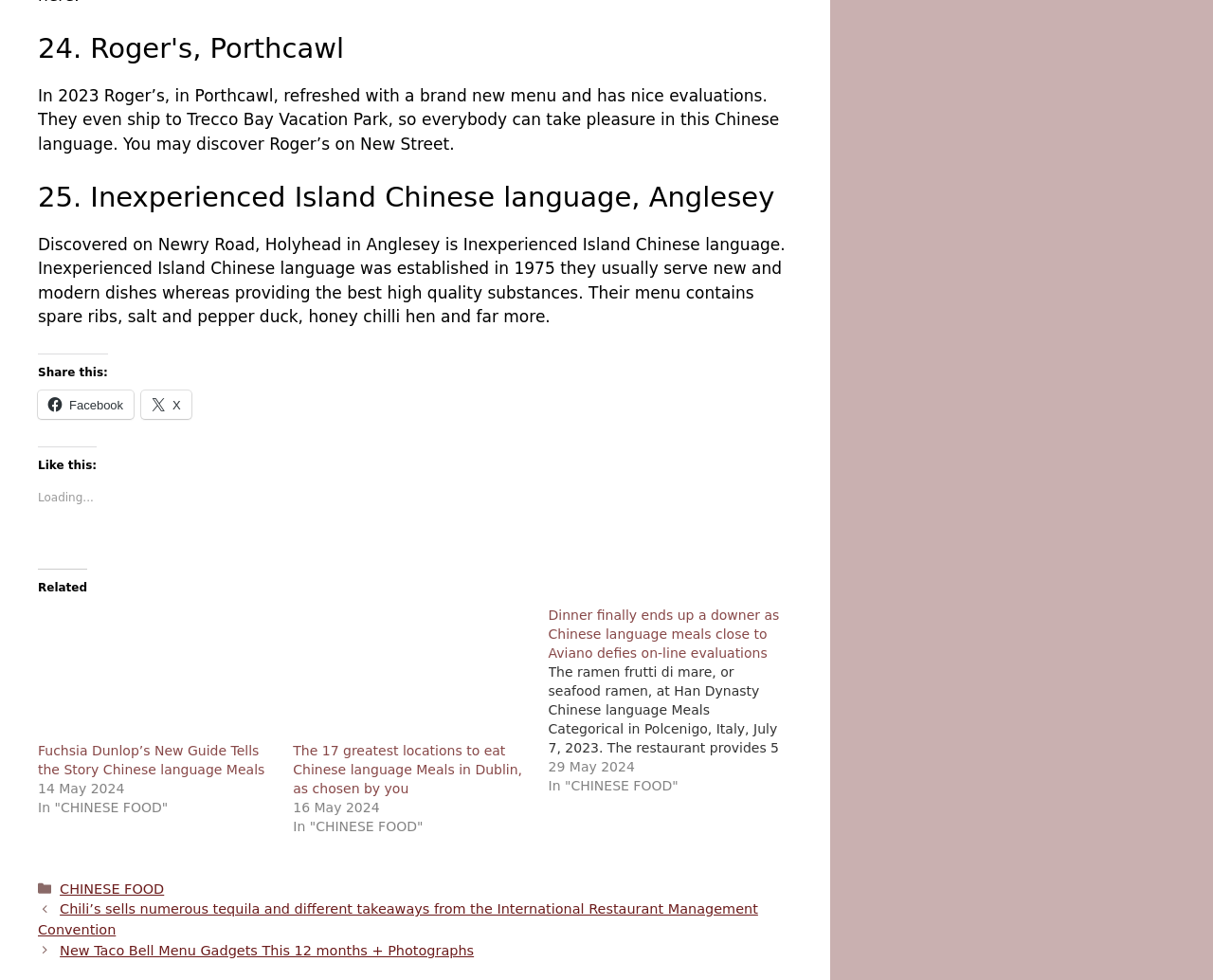Respond to the question below with a single word or phrase:
What is the name of the cook featured in the image?

Not mentioned